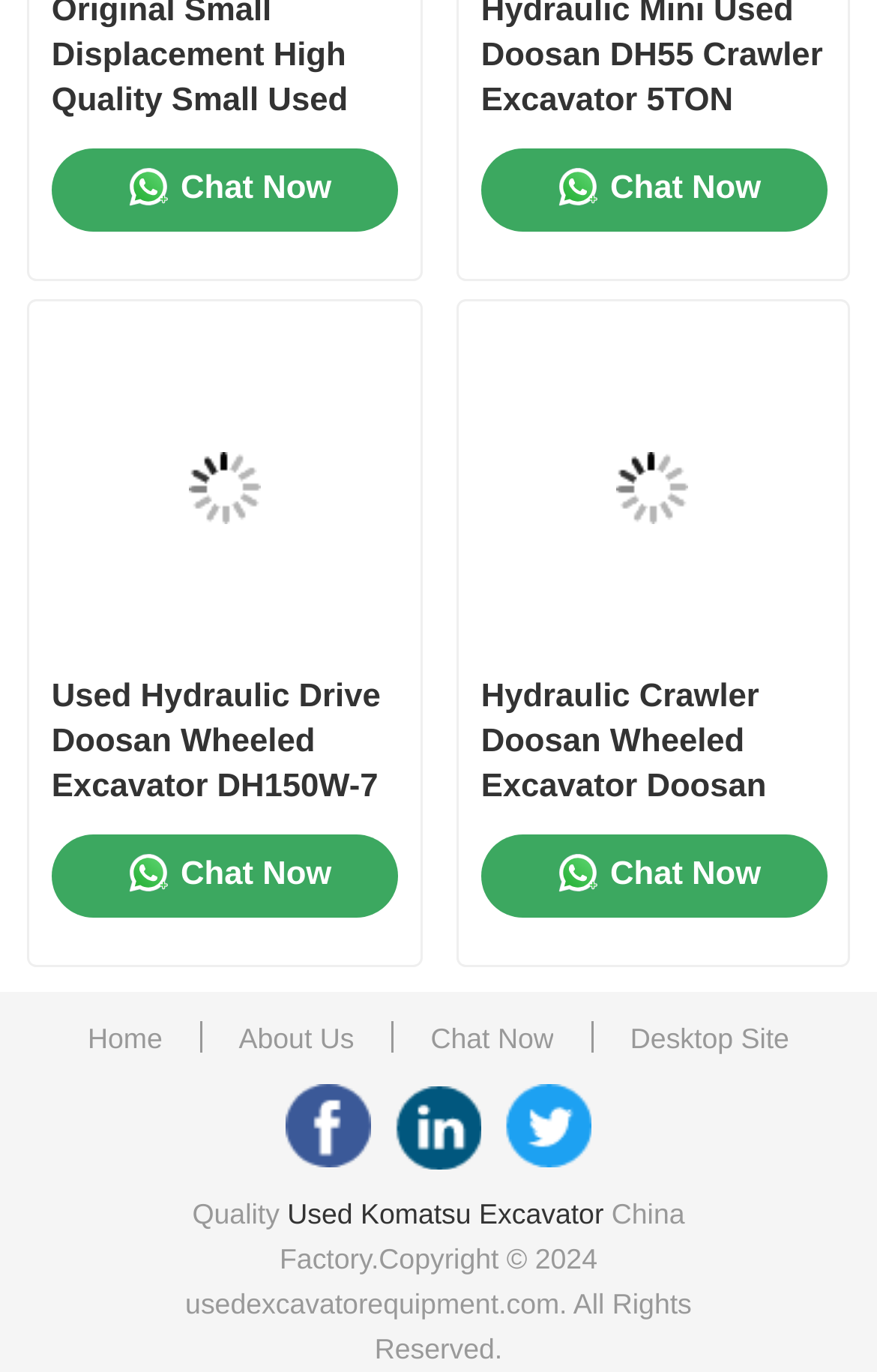What is the name of the excavator model shown in the image?
Provide a well-explained and detailed answer to the question.

I found an image with a description 'Used Hydraulic Drive Doosan Wheeled Excavator DH150W-7 For Construction Projects' and another image with a description 'Hydraulic Crawler Doosan Wheeled Excavator Doosan DH150W-7 For Heavy Duty Work', indicating that the excavator model is Doosan DH150W-7.